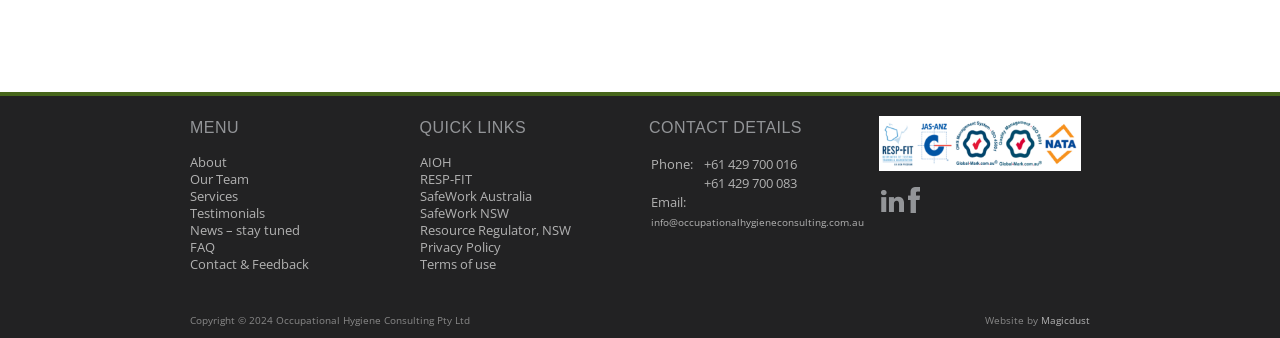Determine the bounding box coordinates for the area that should be clicked to carry out the following instruction: "Click on Contact & Feedback".

[0.148, 0.755, 0.241, 0.809]